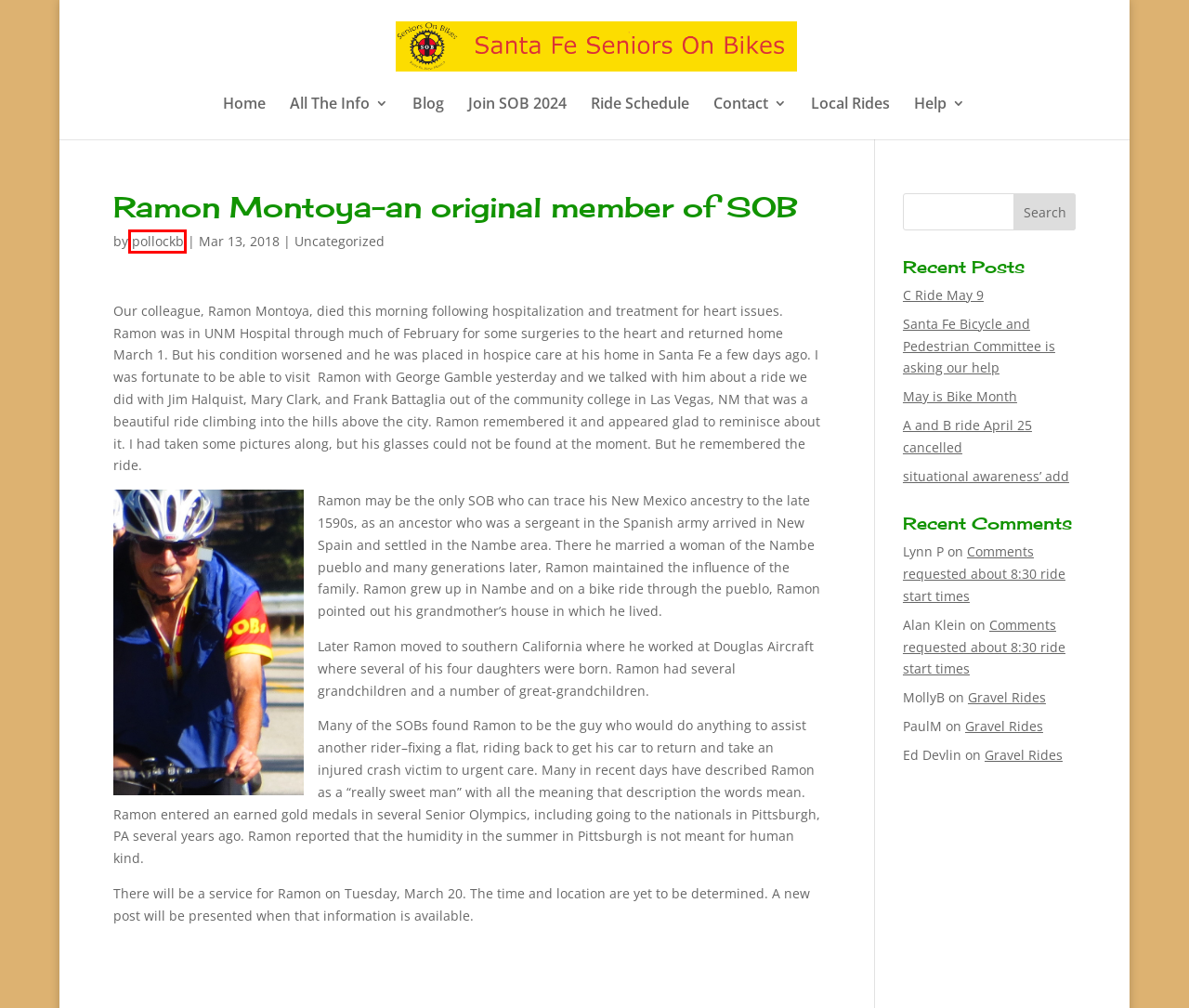Review the screenshot of a webpage which includes a red bounding box around an element. Select the description that best fits the new webpage once the element in the bounding box is clicked. Here are the candidates:
A. situational awareness’ add | Santa Fe Seniors on Bikes
B. Ride Schedule | Santa Fe Seniors on Bikes
C. Website Help | Santa Fe Seniors on Bikes
D. SOB Route Library | Santa Fe Seniors on Bikes
E. May is Bike Month | Santa Fe Seniors on Bikes
F. Gravel Rides | Santa Fe Seniors on Bikes
G. pollockb | Santa Fe Seniors on Bikes
H. Uncategorized | Santa Fe Seniors on Bikes

G